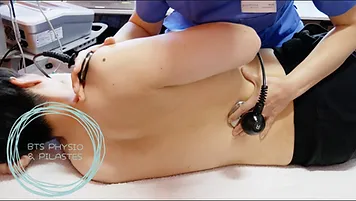What is displayed prominently in the corner?
Refer to the image and give a detailed answer to the question.

The logo of BTS Physio & Pilates is prominently displayed in the corner of the image, highlighting their commitment to effective, tailored patient care through advanced techniques and technologies, as mentioned in the caption.